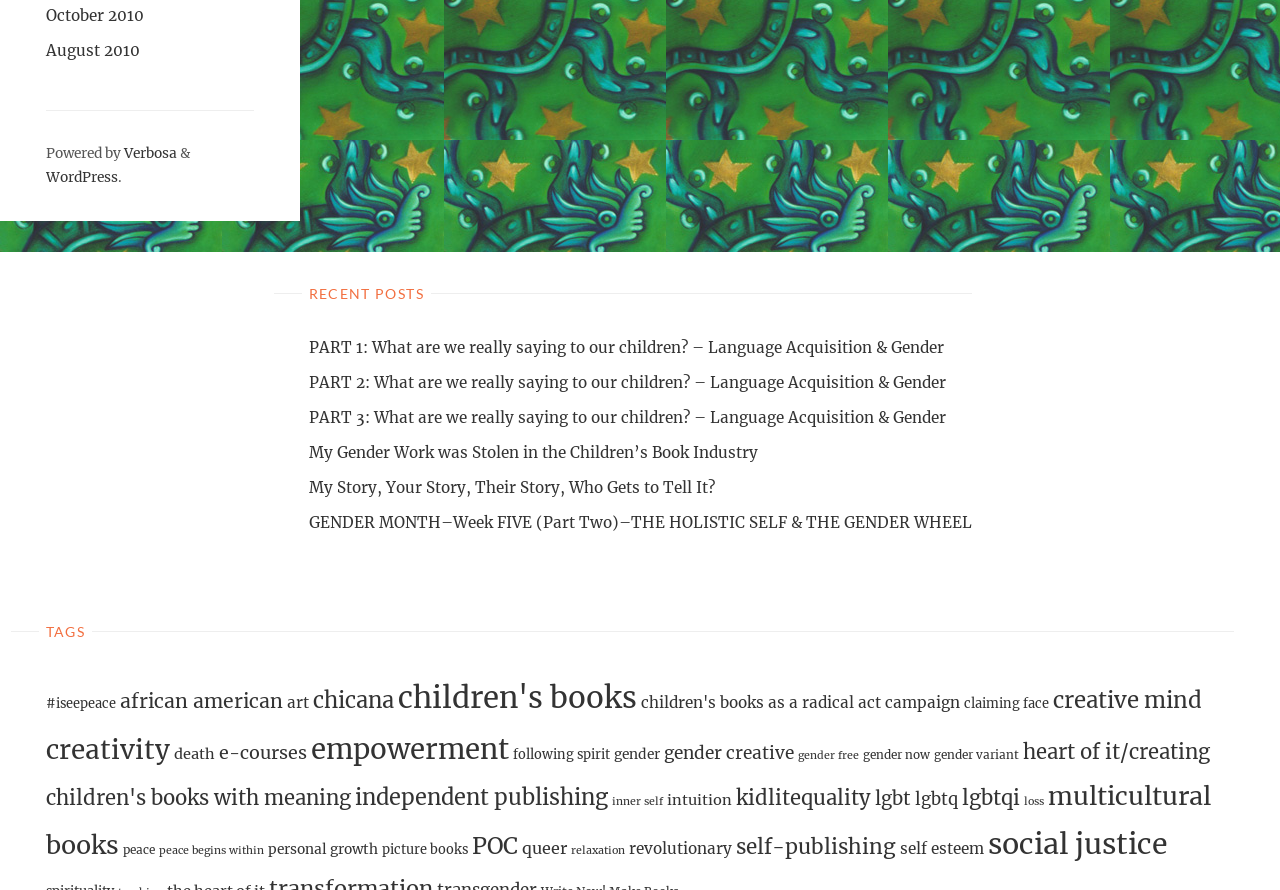For the element described, predict the bounding box coordinates as (top-left x, top-left y, bottom-right x, bottom-right y). All values should be between 0 and 1. Element description: children's books

[0.311, 0.763, 0.497, 0.804]